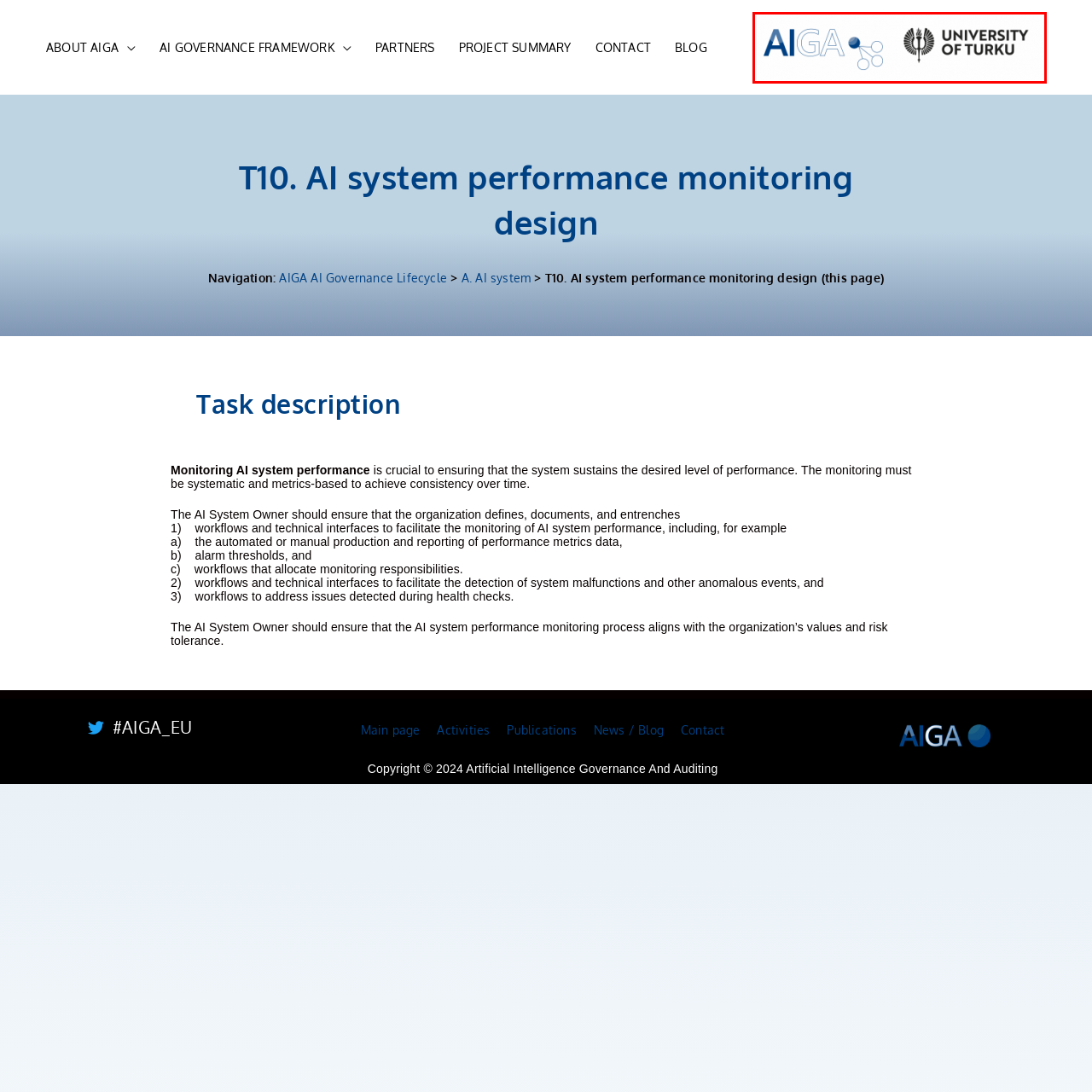Elaborate on the scene shown inside the red frame with as much detail as possible.

The image features the logos of AIGA (Artificial Intelligence Governance and Auditing) and the University of Turku. The AIGA logo is designed with a stylized representation of interconnected nodes, symbolizing the networked nature of AI governance, along with the acronym "AIGA" prominently displayed. Next to it, the logo of the University of Turku showcases a distinct emblem that reflects its academic heritage and identity. This image represents the collaboration between AIGA and the University of Turku in advancing knowledge and best practices in the field of artificial intelligence governance and auditing.